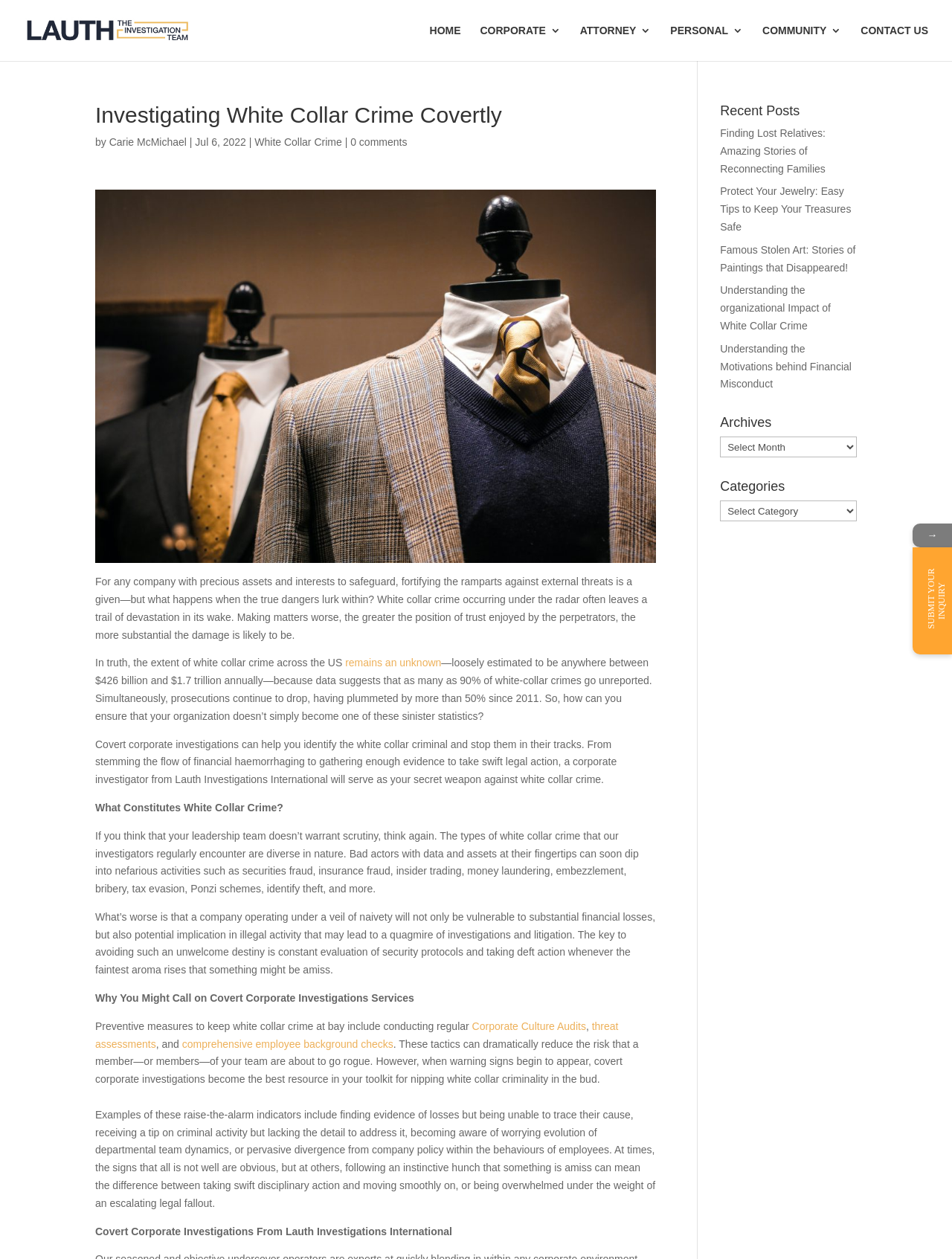Reply to the question below using a single word or brief phrase:
What is the title of the webpage?

White Collar Crime Investigations and the Value of Confidentiality